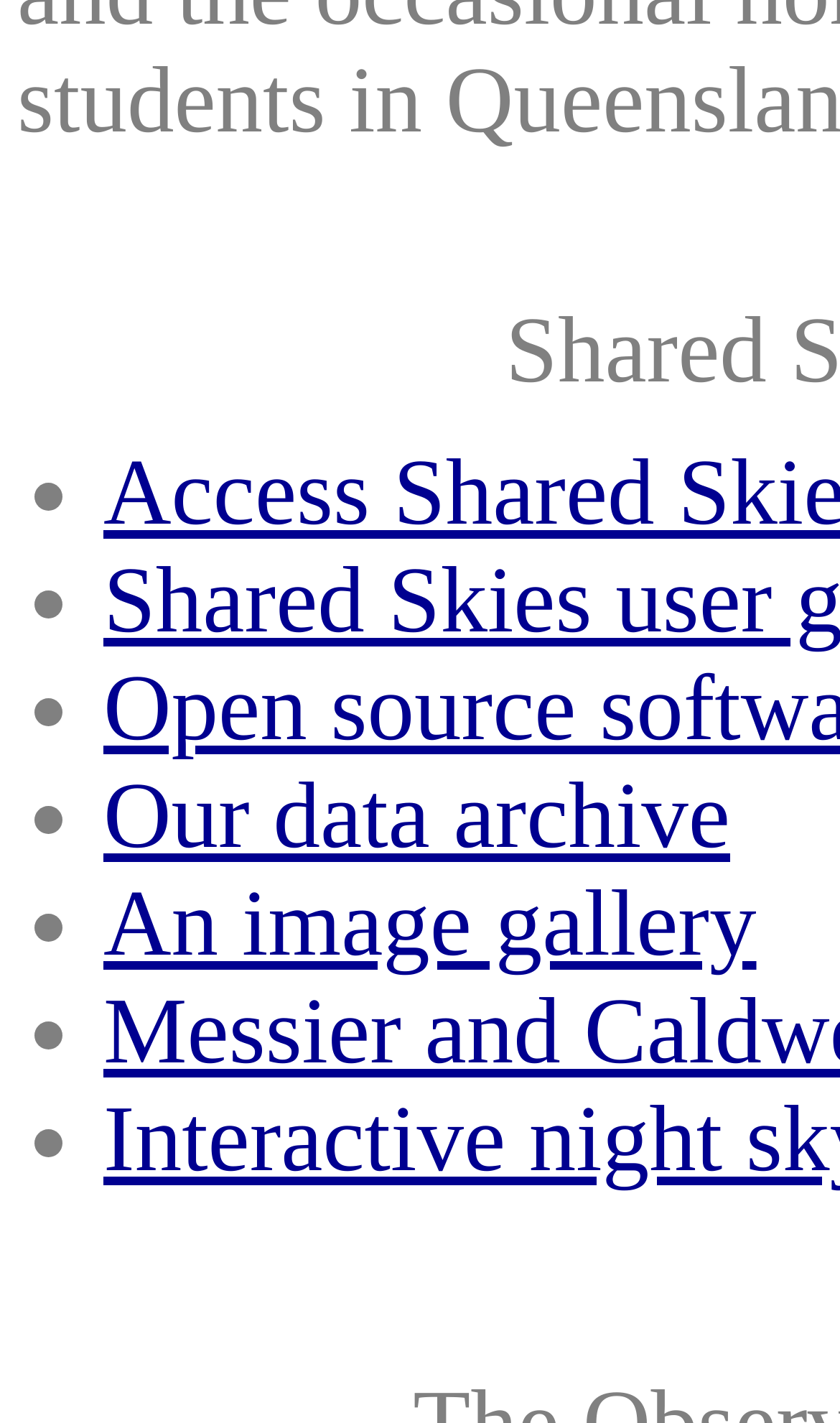How many list markers are there?
Craft a detailed and extensive response to the question.

I counted the number of list markers on the webpage, which are represented by the '•' symbol. There are 7 of them, each with a unique bounding box coordinate.